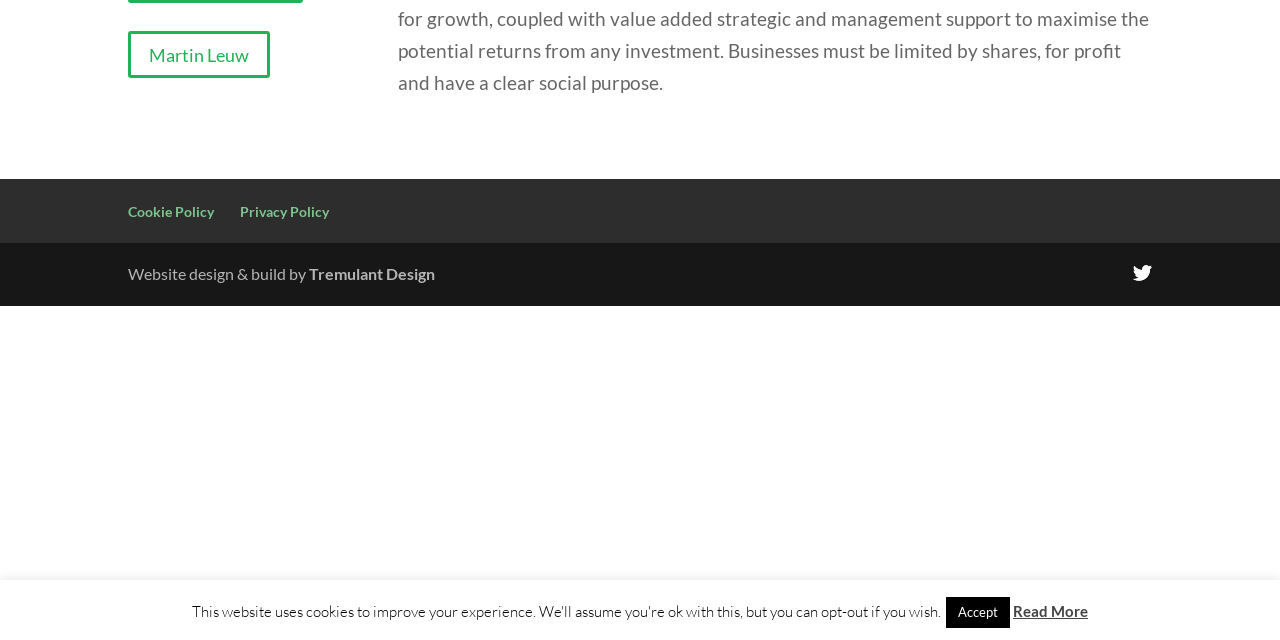Please determine the bounding box coordinates for the UI element described as: "Privacy Policy".

[0.188, 0.317, 0.257, 0.344]